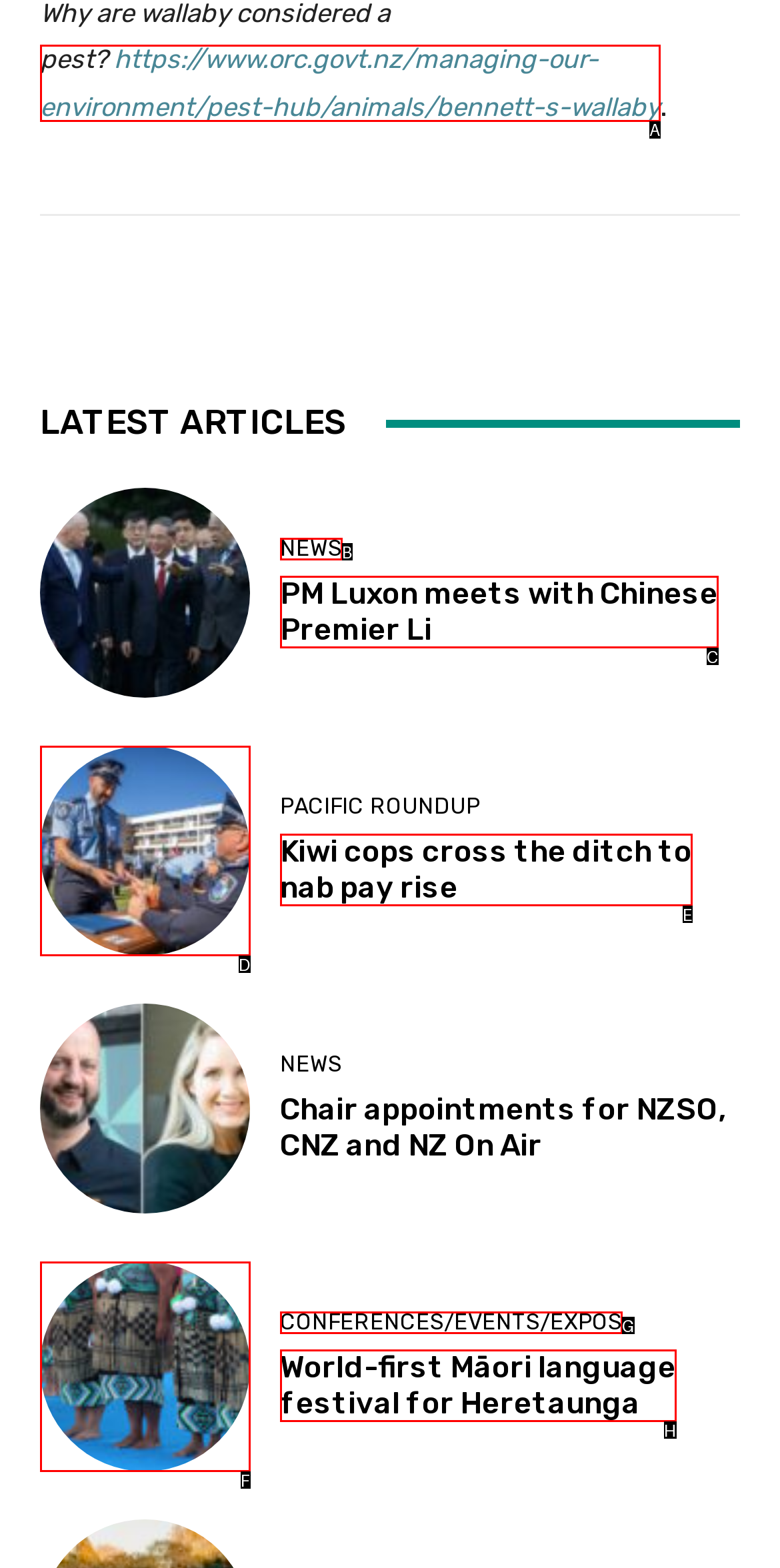Tell me which one HTML element best matches the description: https://www.orc.govt.nz/managing-our-environment/pest-hub/animals/bennett-s-wallaby
Answer with the option's letter from the given choices directly.

A